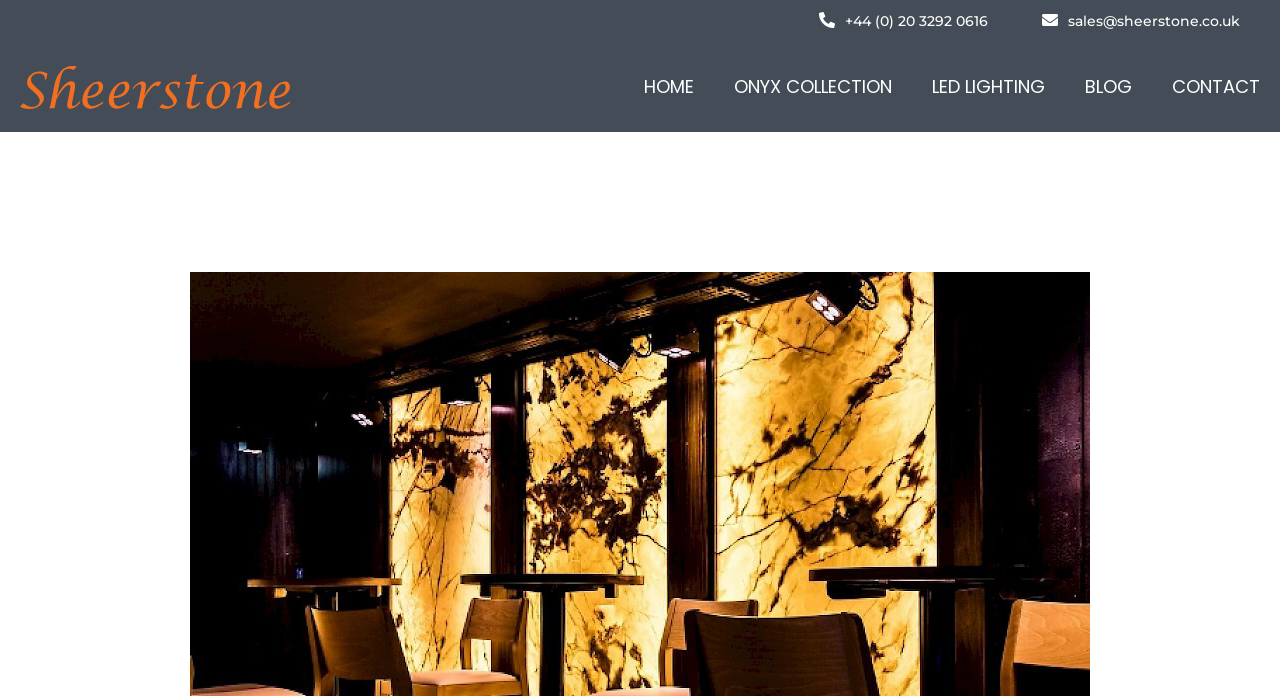What is the email address of Sheerstone's sales team?
Please provide a comprehensive answer based on the visual information in the image.

I found the email address by looking at the top section of the webpage, where the contact information is usually displayed. The email address is a link with the text 'sales@sheerstone.co.uk'.